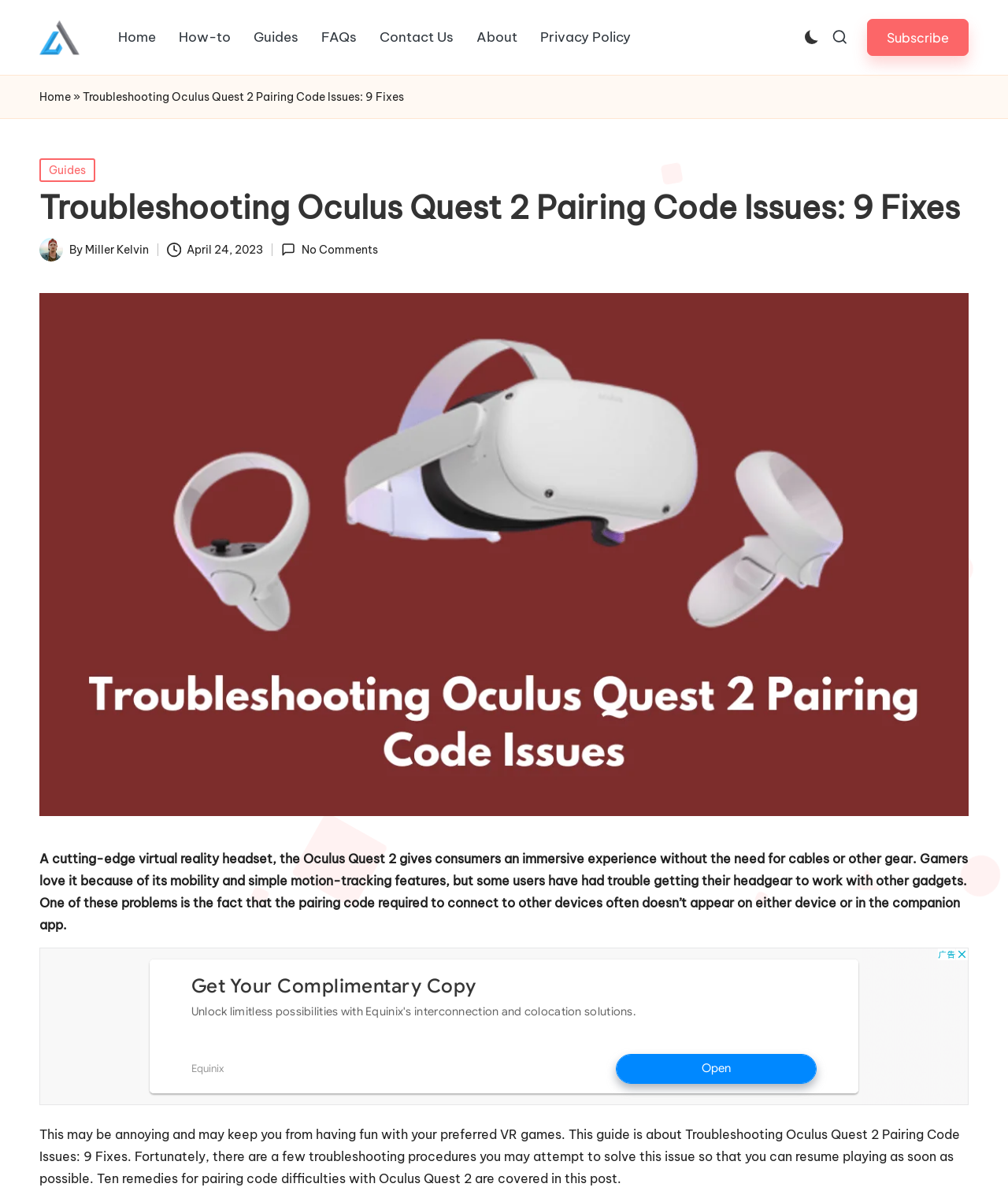Explain in detail what you observe on this webpage.

The webpage is about troubleshooting Oculus Quest 2 pairing code issues, with a focus on providing 9 fixes to resolve the problem. At the top left corner, there is a link to "Auto Life Solutions" accompanied by an image. Below it, a navigation menu is located, featuring links to "Home", "How-to", "Guides", "FAQs", "Contact Us", "About", and "Privacy Policy". 

On the top right corner, there is a search button with a magnifying glass icon, and a "Subscribe" button next to it. 

The main content of the webpage starts with a heading that reads "Troubleshooting Oculus Quest 2 Pairing Code Issues: 9 Fixes", followed by a brief introduction to the Oculus Quest 2 and its features. The introduction is accompanied by a large image that takes up most of the width of the page. 

Below the introduction, there is a section that provides information about the author, "Miller Kelvin", and the date of publication, "April 24, 2023". There is also a link to "No Comments" in this section. 

The main content of the webpage is divided into sections, each providing a fix to the pairing code issue. The text is written in a clear and concise manner, making it easy to follow and understand. 

At the bottom of the page, there is an advertisement iframe, and a link to "Scroll to Top" at the very bottom right corner.